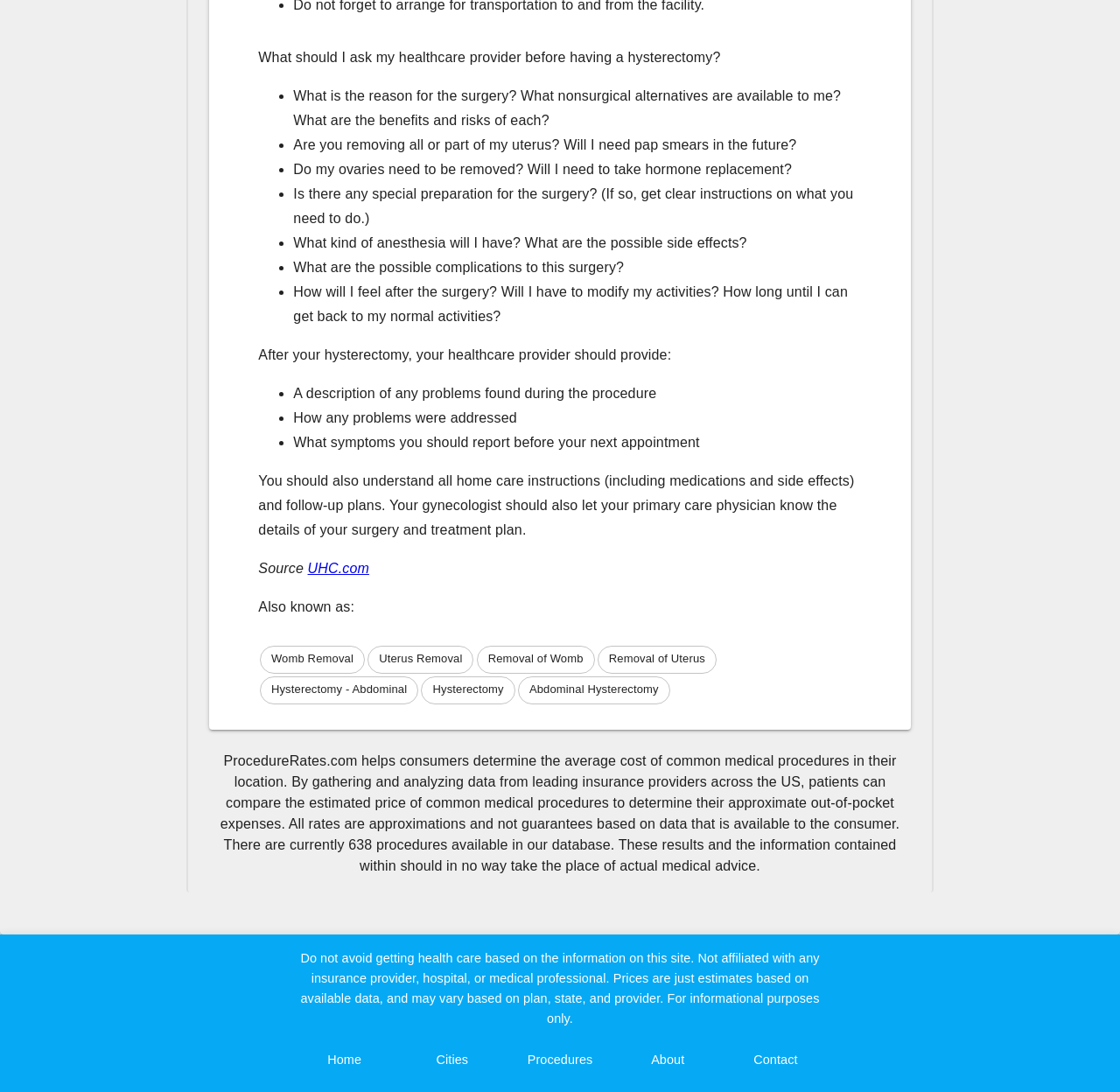Determine the bounding box coordinates of the clickable element necessary to fulfill the instruction: "Share the post". Provide the coordinates as four float numbers within the 0 to 1 range, i.e., [left, top, right, bottom].

None